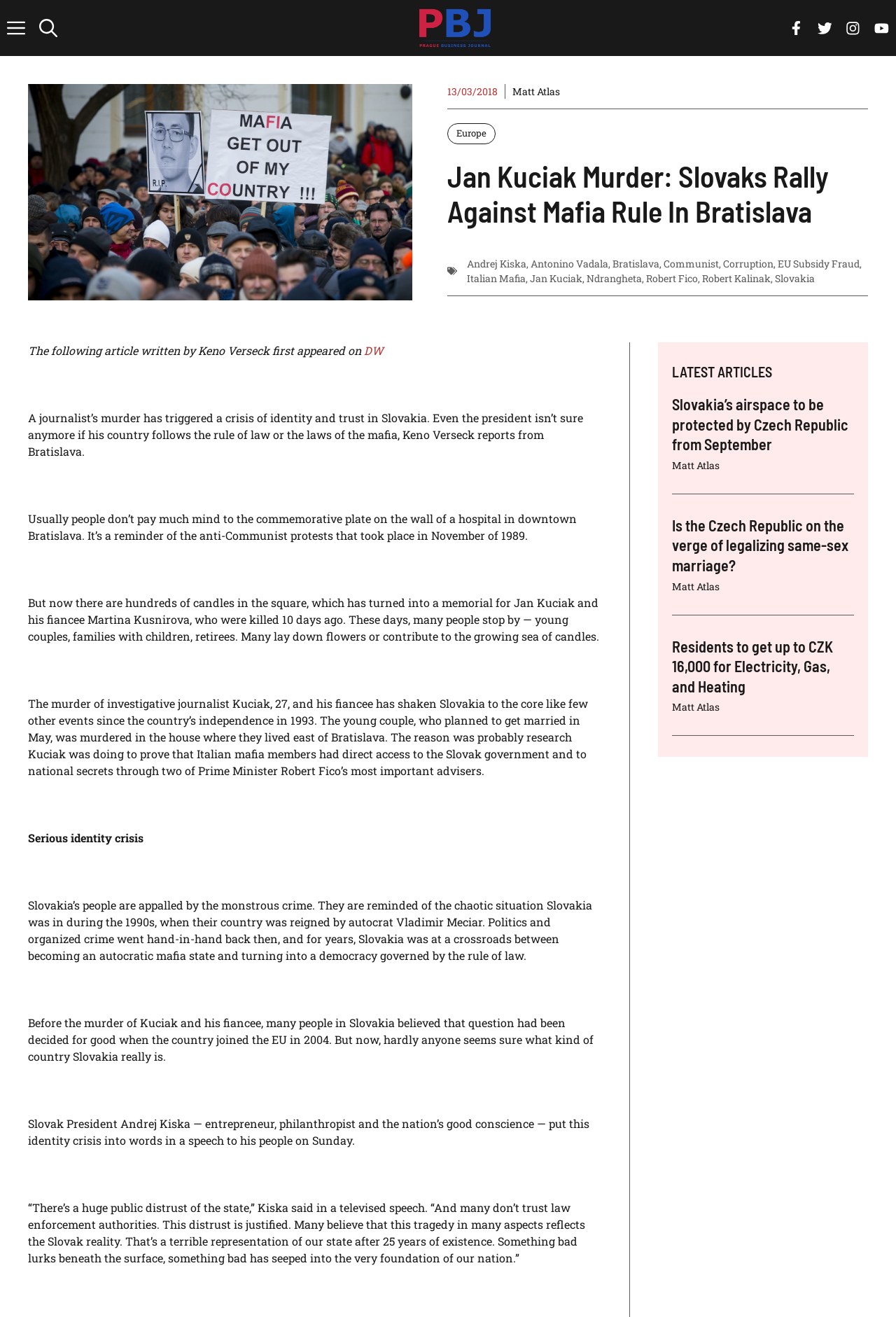Please find and generate the text of the main header of the webpage.

Jan Kuciak Murder: Slovaks Rally Against Mafia Rule In Bratislava